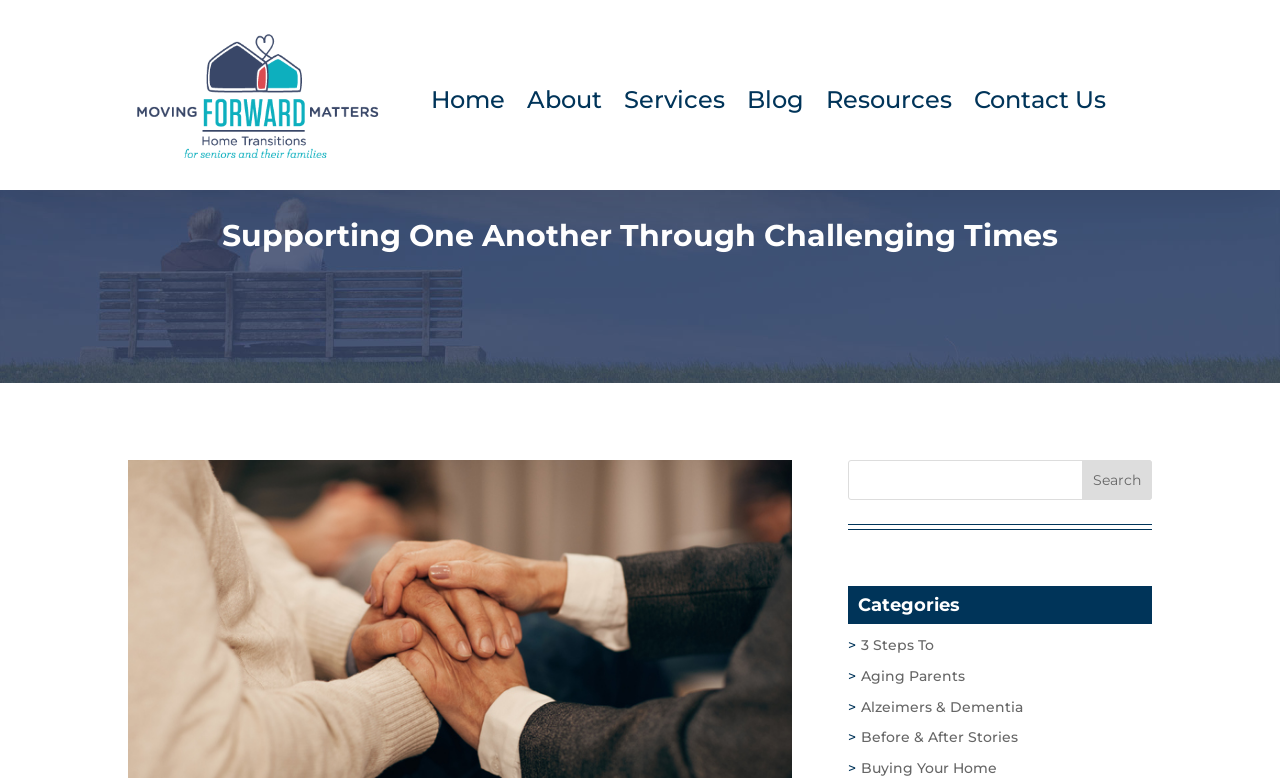Refer to the screenshot and give an in-depth answer to this question: How many main navigation links are there?

There are six main navigation links: 'Home', 'About', 'Services', 'Blog', 'Resources', and 'Contact Us', located at the top of the webpage.